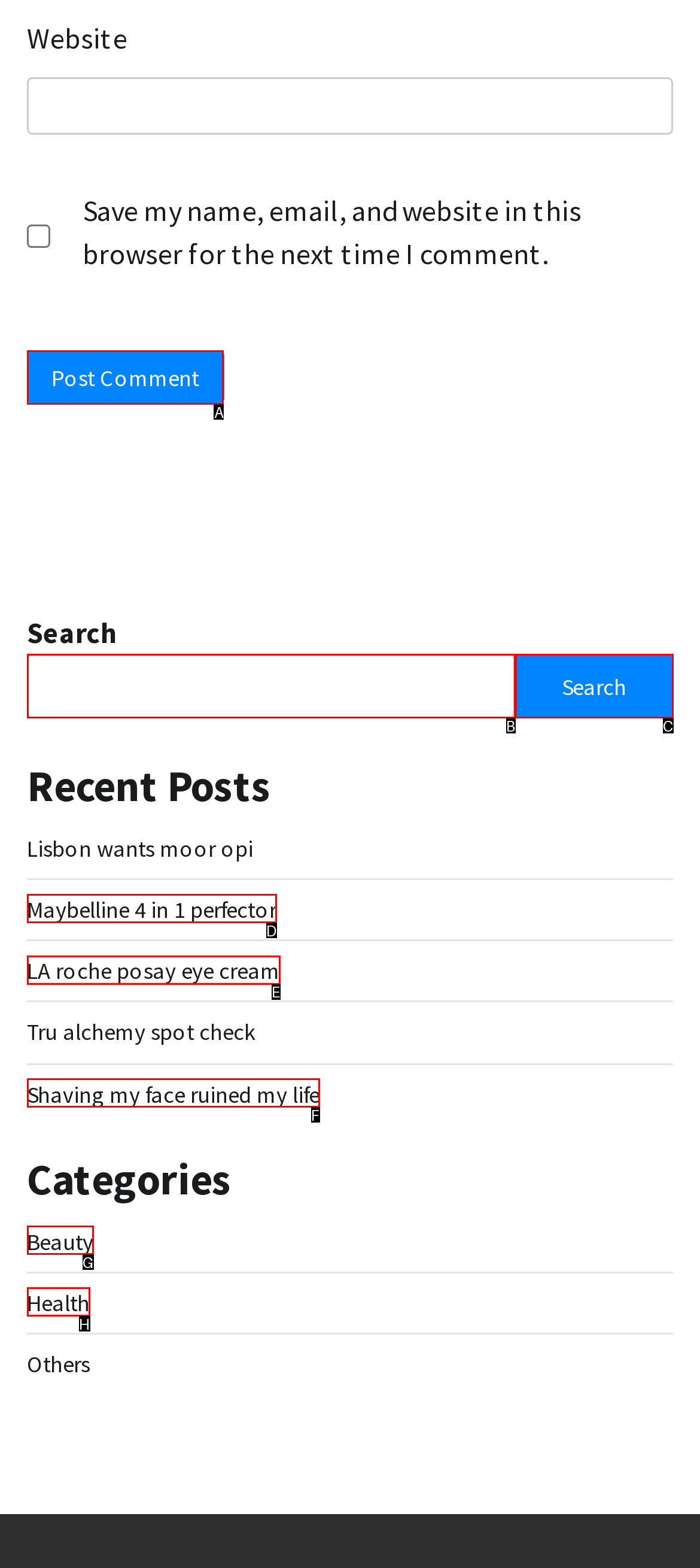Find the HTML element that suits the description: Maybelline 4 in 1 perfector
Indicate your answer with the letter of the matching option from the choices provided.

D